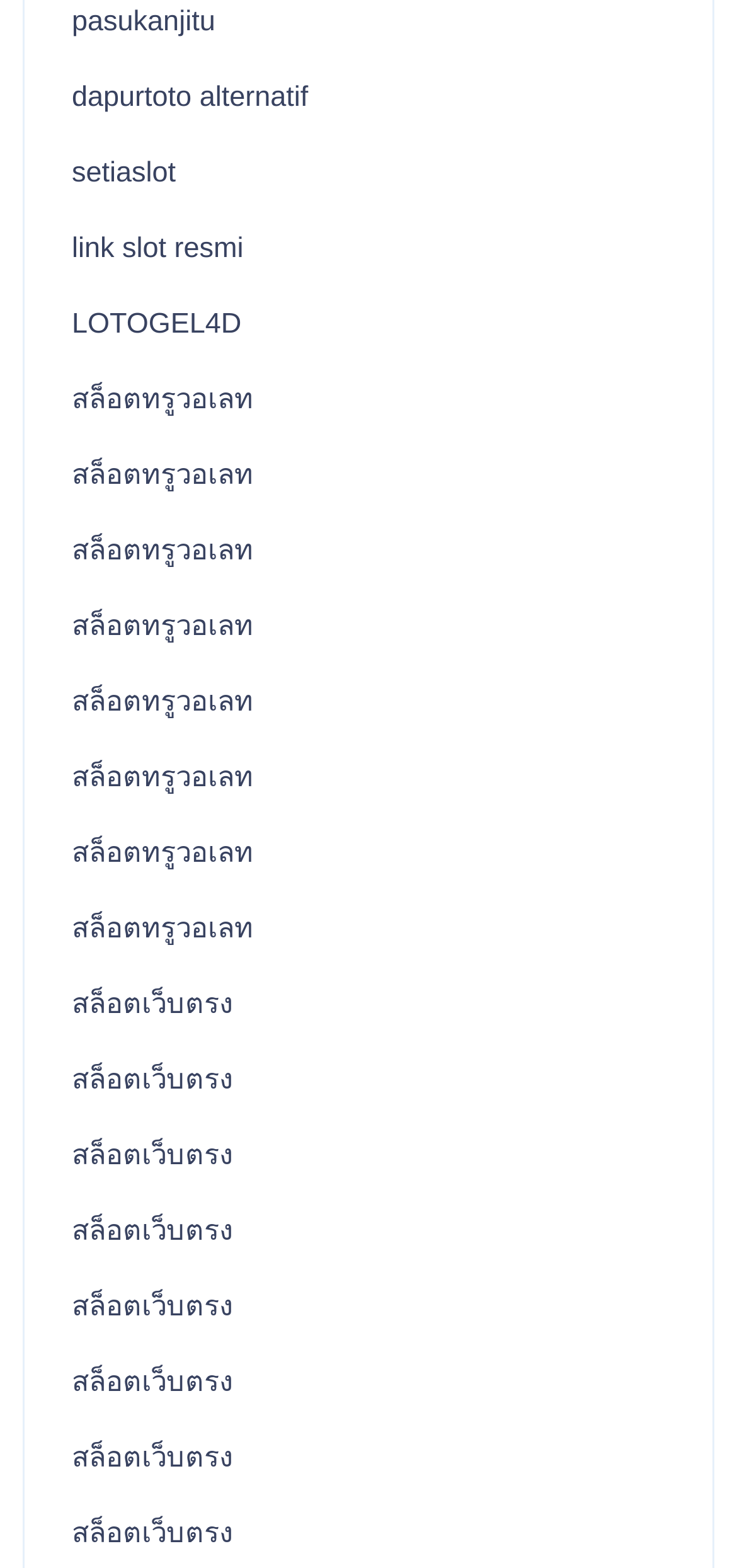Respond to the question below with a single word or phrase:
Are there any duplicate link texts?

Yes